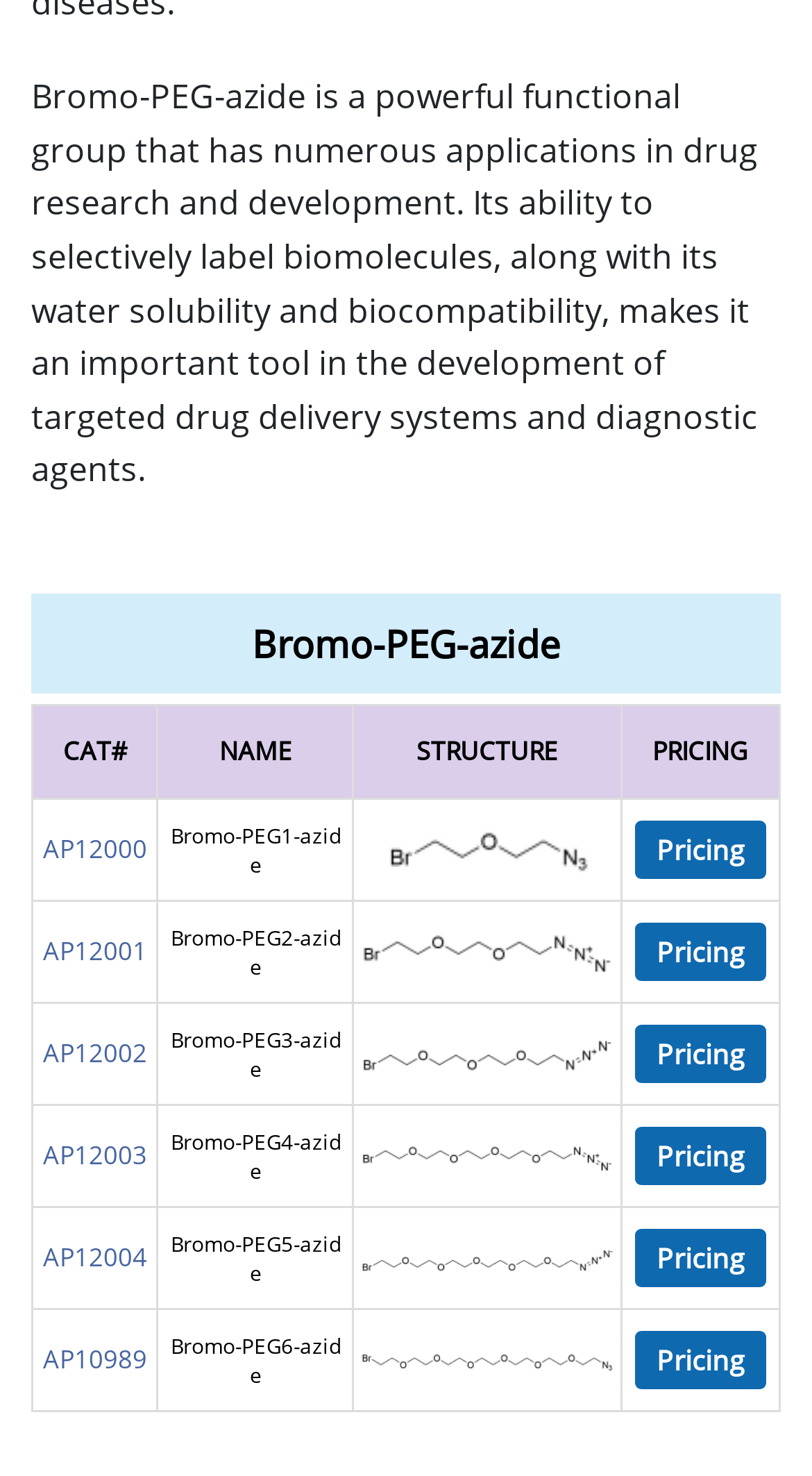Please answer the following question using a single word or phrase: 
How many rows are in the table?

9